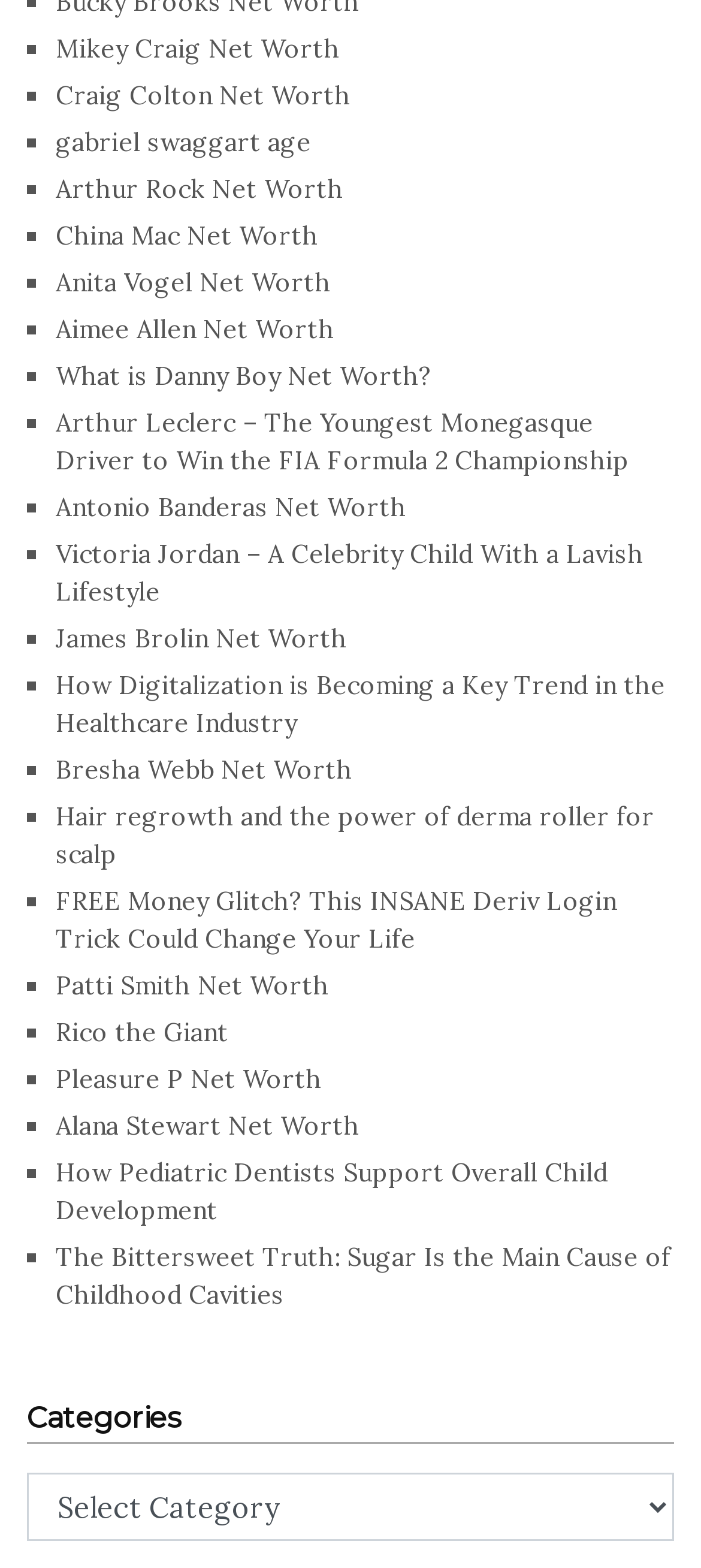Use a single word or phrase to answer the question: 
What is the format of the links on the webpage?

Name and description